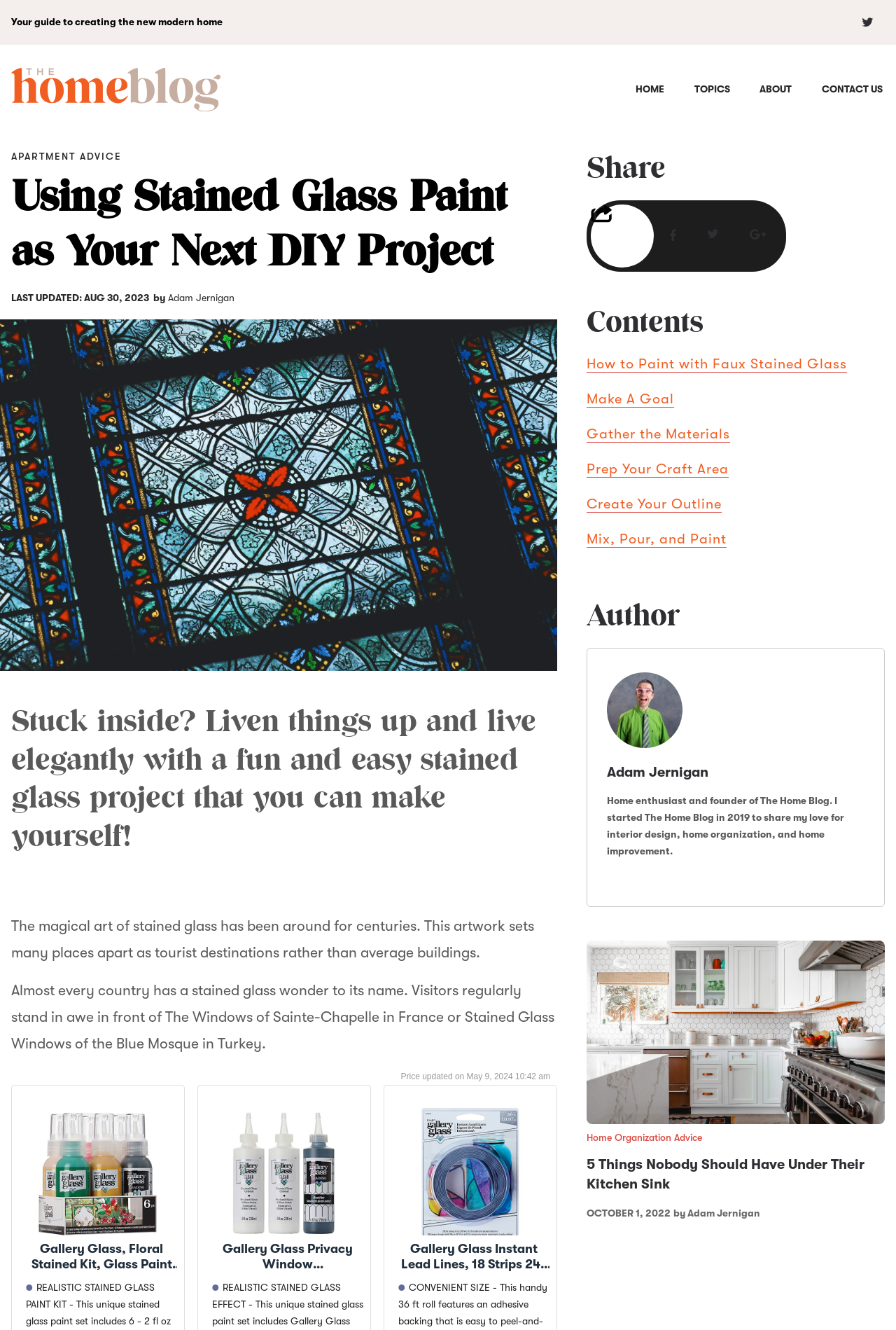What is the topic of the article?
Please use the image to provide an in-depth answer to the question.

I inferred the topic of the article by reading the introductory paragraph, which mentions 'stained glass project' and provides a brief overview of the article's content.